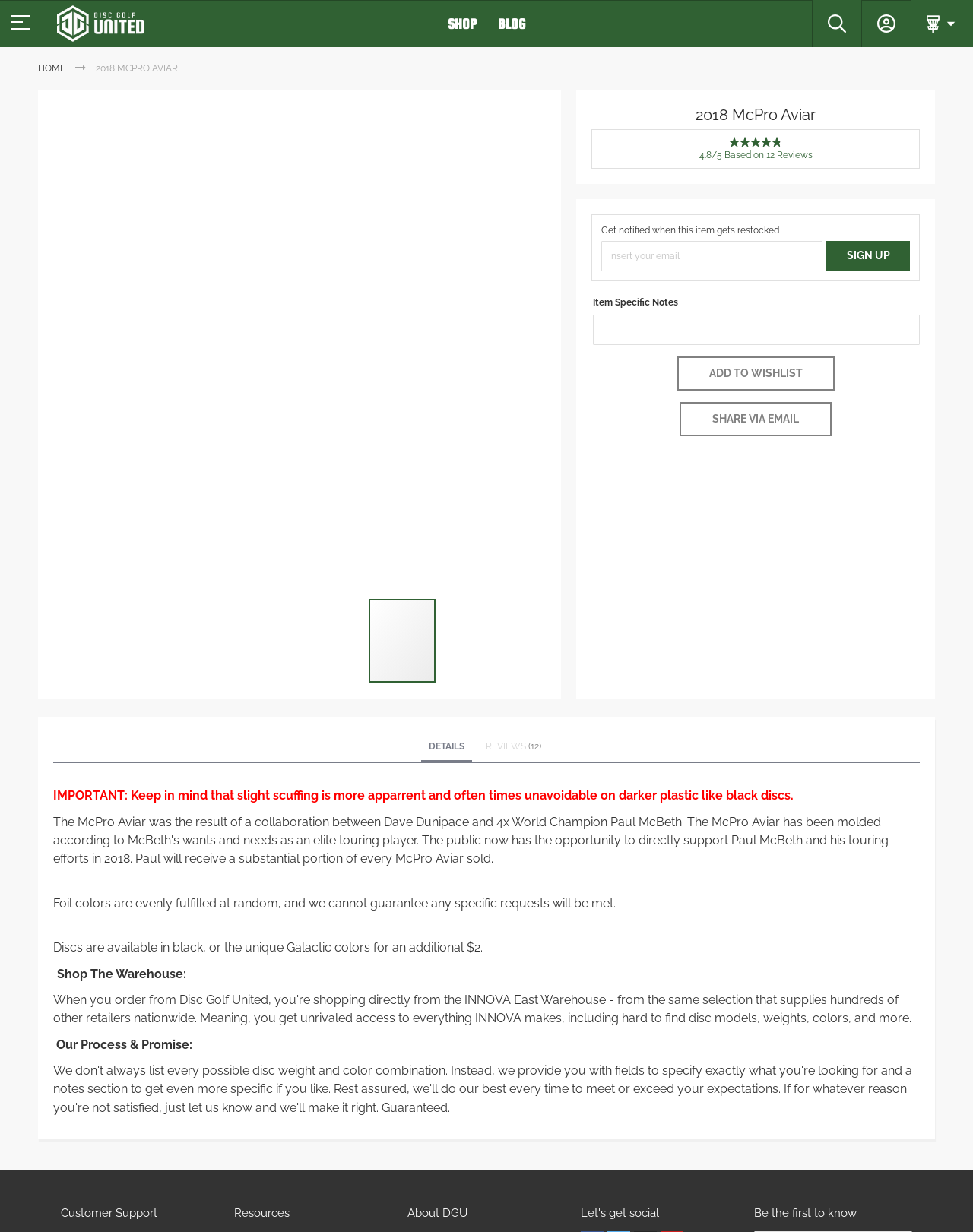Identify the coordinates of the bounding box for the element that must be clicked to accomplish the instruction: "Get notified when this item gets restocked".

[0.618, 0.196, 0.845, 0.22]